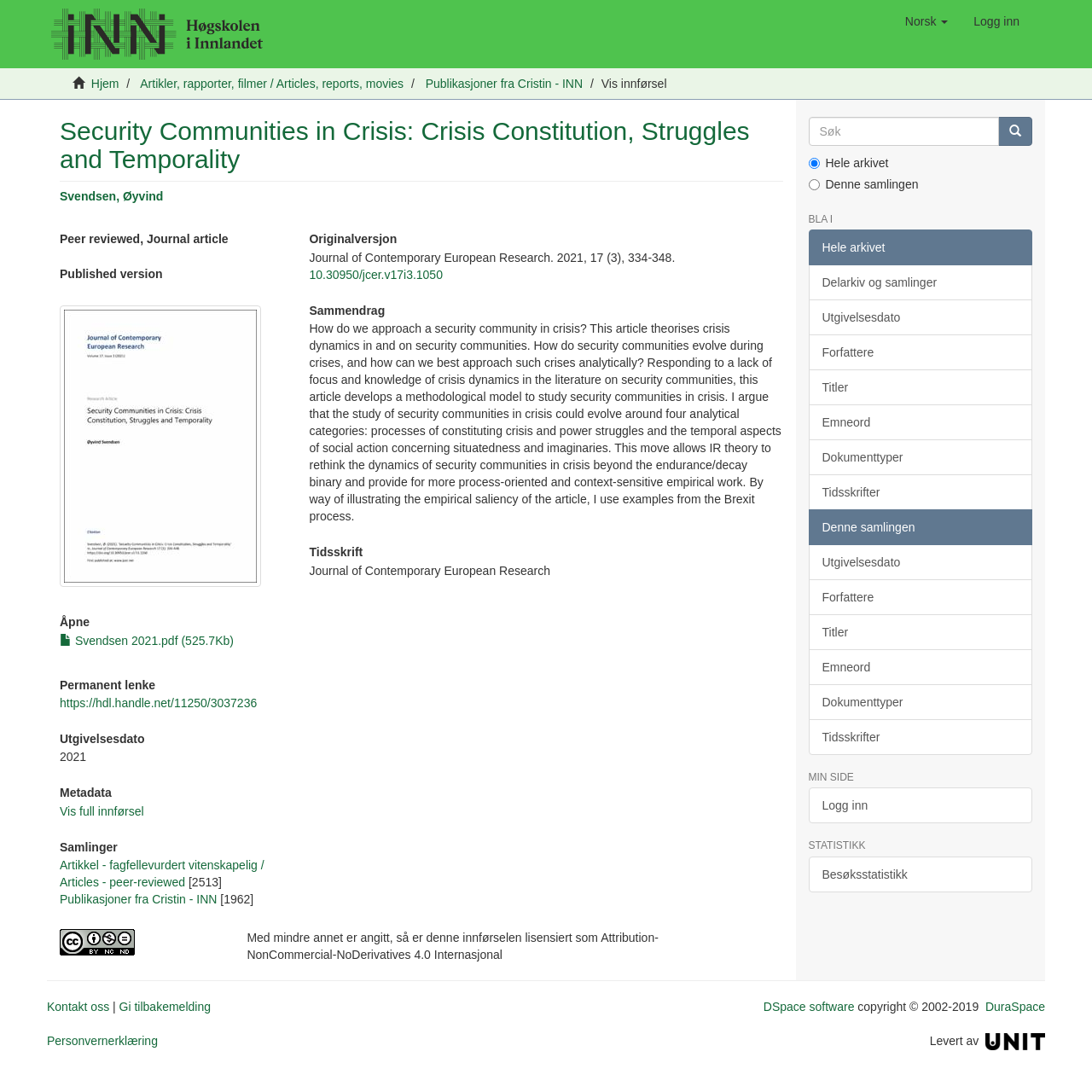Articulate a detailed summary of the webpage's content and design.

This webpage is about a research article titled "Security Communities in Crisis: Crisis Constitution, Struggles and Temporality" by Øyvind Svendsen. At the top of the page, there is a navigation menu with links to "Hjem", "Artikler, rapporter, filmer / Articles, reports, movies", and "Publikasjoner fra Cristin - INN". On the top right, there are buttons for language selection and login.

Below the navigation menu, the article's title and author are displayed prominently. The article's metadata, including the publication date, journal title, and abstract, are presented in a structured format. The abstract summarizes the article's content, which discusses the dynamics of security communities in crisis and proposes a methodological model to study them.

On the right side of the page, there is a sidebar with links to related articles, publications, and collections. There are also links to search, browse, and filter the content by various criteria such as date, author, title, and document type.

At the bottom of the page, there are links to contact information, feedback, and privacy policy, as well as a copyright notice and information about the website's software and maintenance.